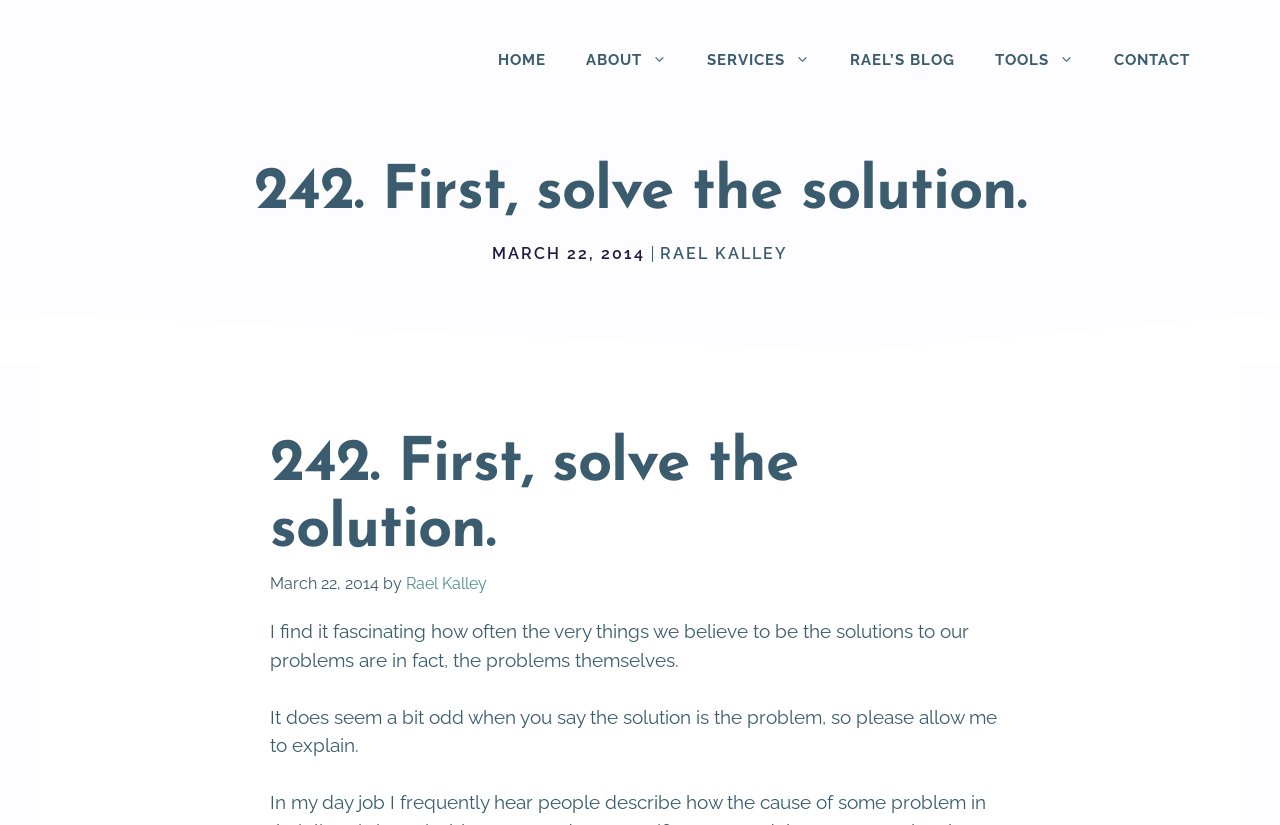Respond with a single word or short phrase to the following question: 
What is the date of the article?

March 22, 2014